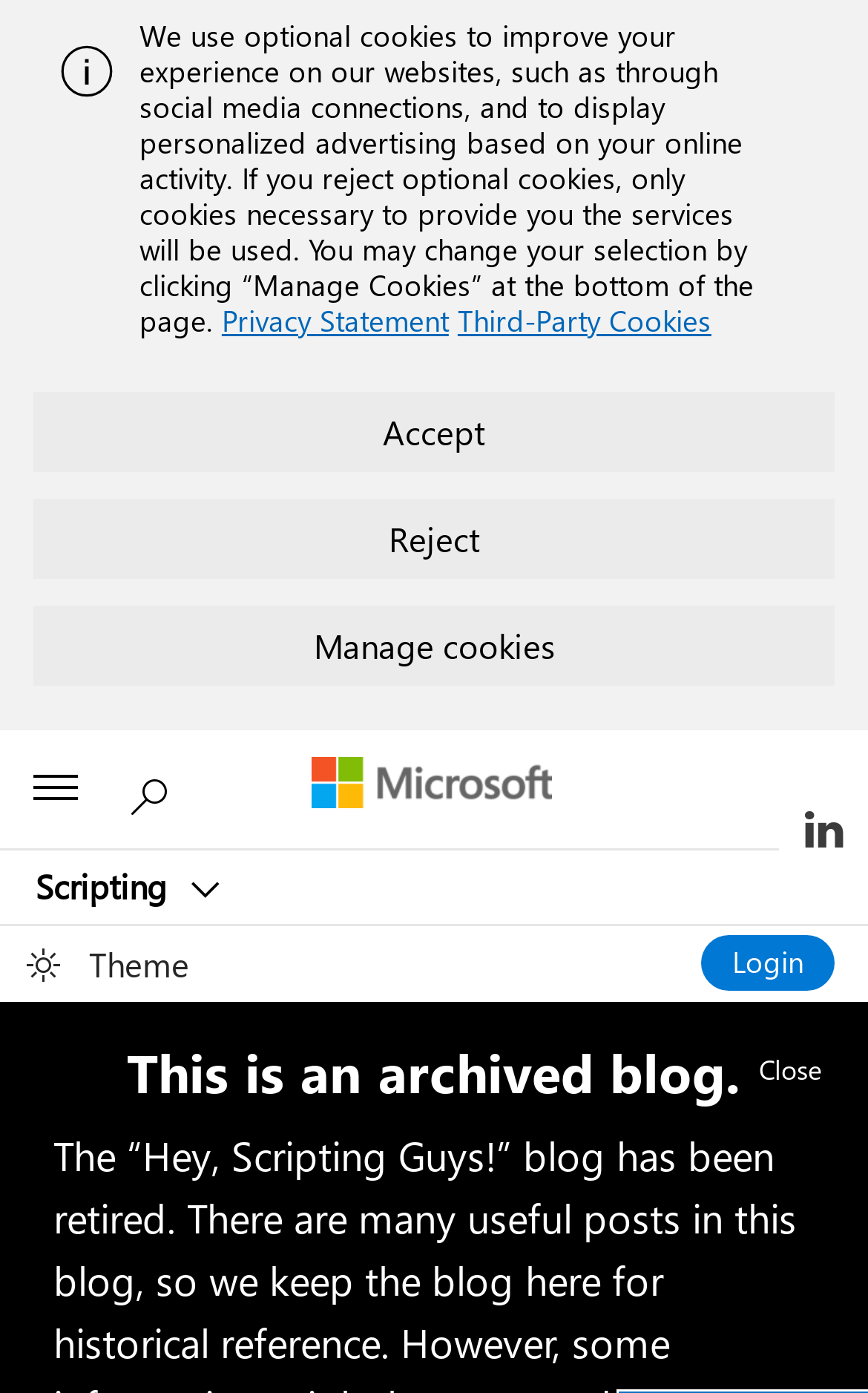How many Microsoft products and services are listed?
Using the image as a reference, answer the question with a short word or phrase.

Not specified